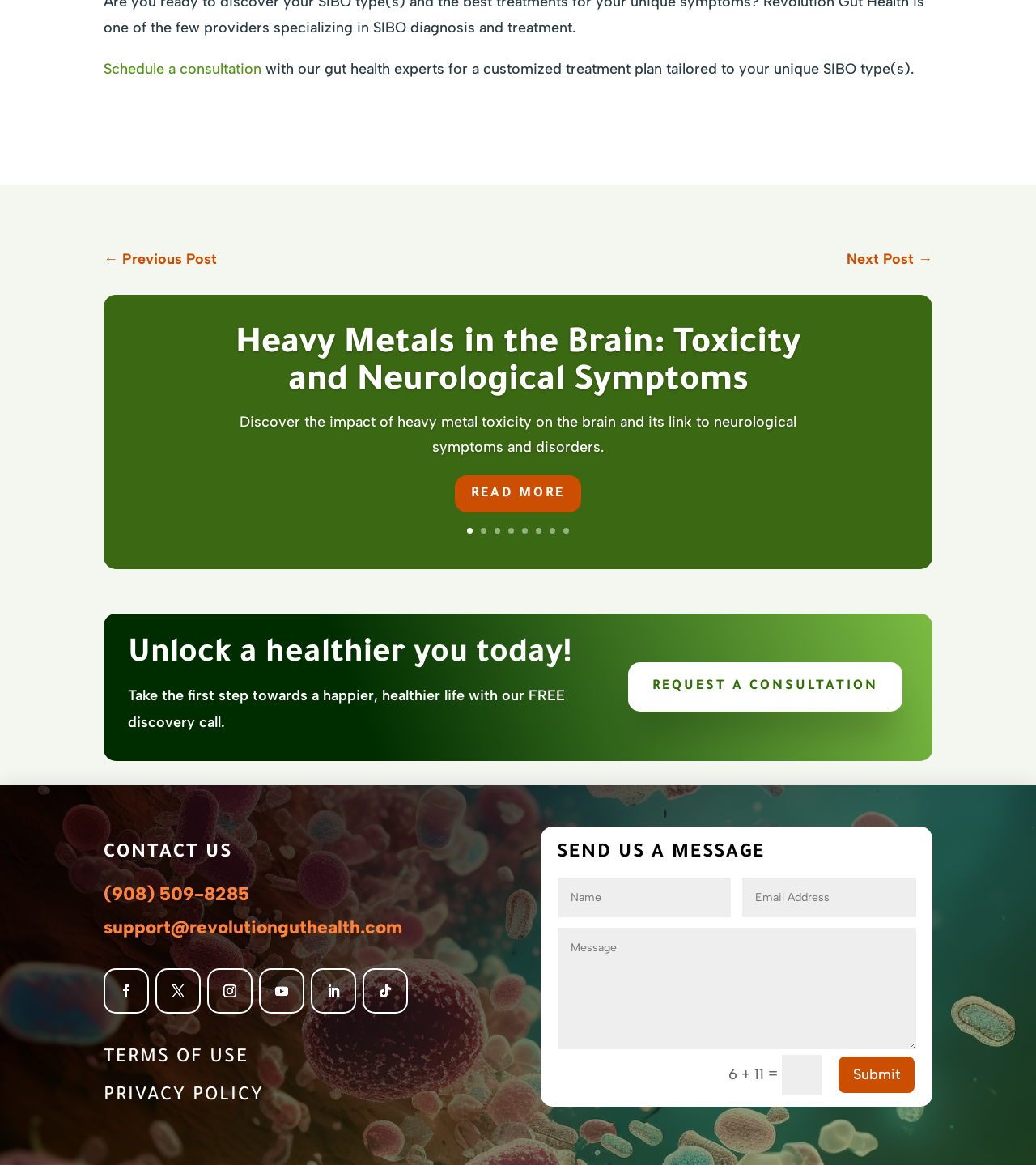Identify the bounding box coordinates of the region I need to click to complete this instruction: "Donate to CAL".

None